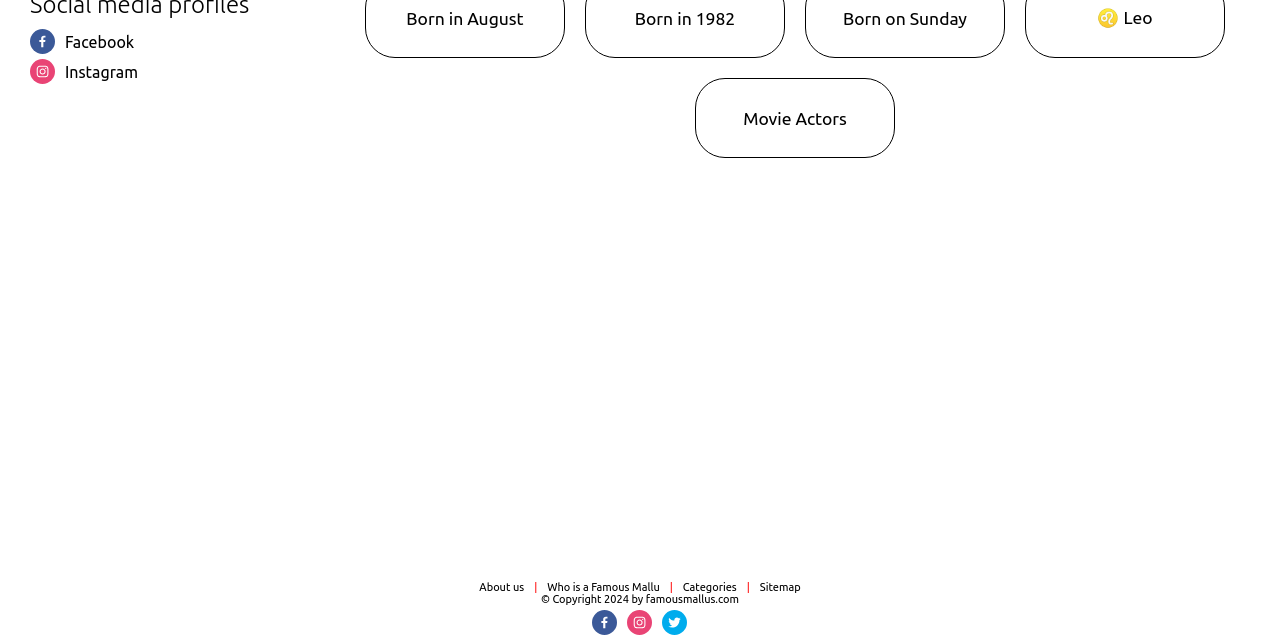From the screenshot, find the bounding box of the UI element matching this description: "parent_node: Facebook aria-label="Facebook"". Supply the bounding box coordinates in the form [left, top, right, bottom], each a float between 0 and 1.

[0.023, 0.045, 0.043, 0.084]